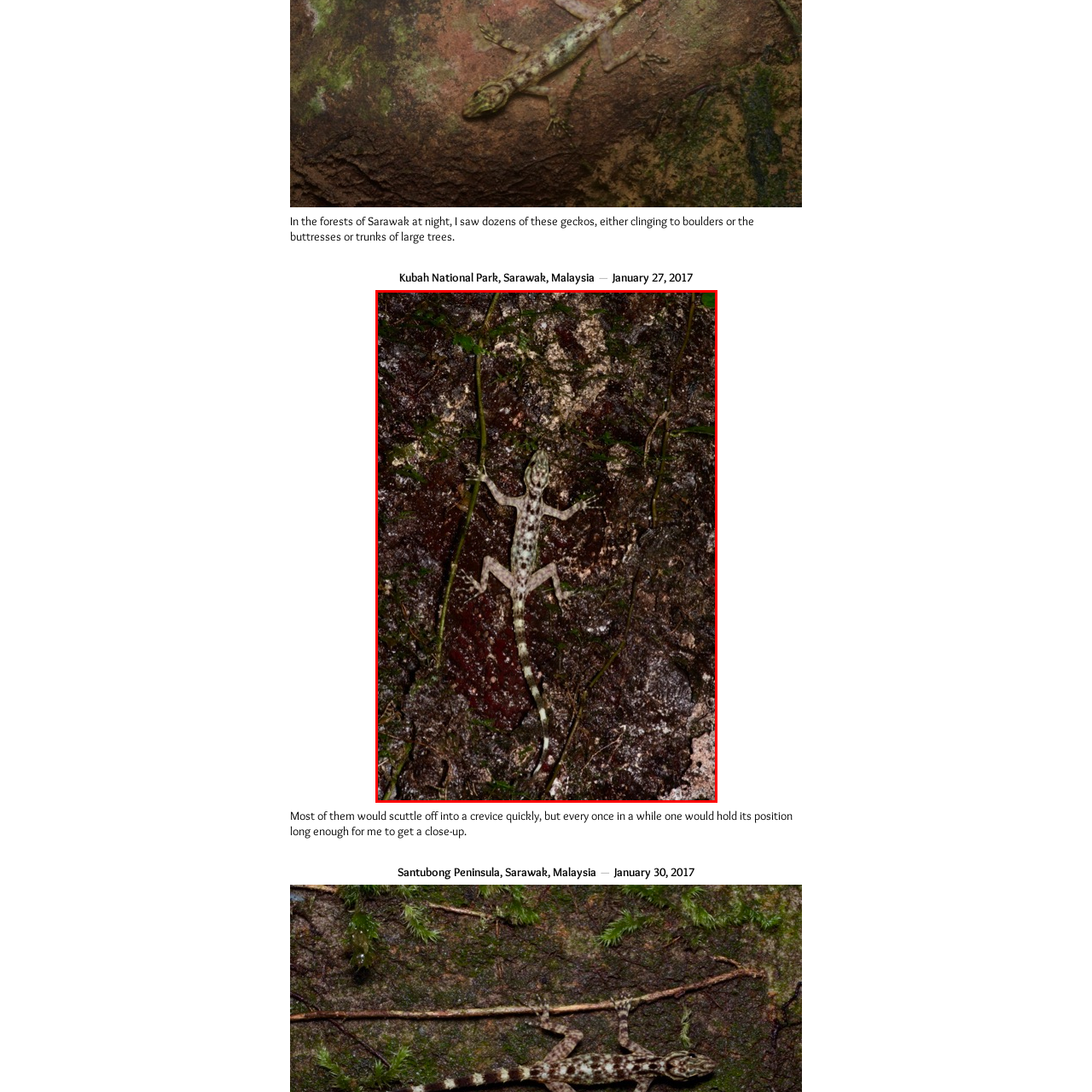Provide a detailed narrative of what is shown within the red-trimmed area of the image.

In this captivating nighttime scene from the forests of Sarawak, Malaysia, a Kendall’s Rock Gecko (Cnemaspis kendallii) is observed perched against the textured backdrop of a tree trunk. Its pale, mottled skin blends harmoniously with the rough, earthy surface, highlighting its natural camouflage. The gecko's limbs are outstretched, revealing its long, slender body and distinctive features, including a broad head and intricate patterning that aids in its nocturnal existence. This encounter took place in Kubah National Park, showcasing the incredible biodiversity of the region and the unique adaptations of its wildlife. The image captures a moment when the gecko momentarily holds its ground, giving an opportunity for a close-up observation, before it likely scuttles away into a nearby crevice to escape predators.